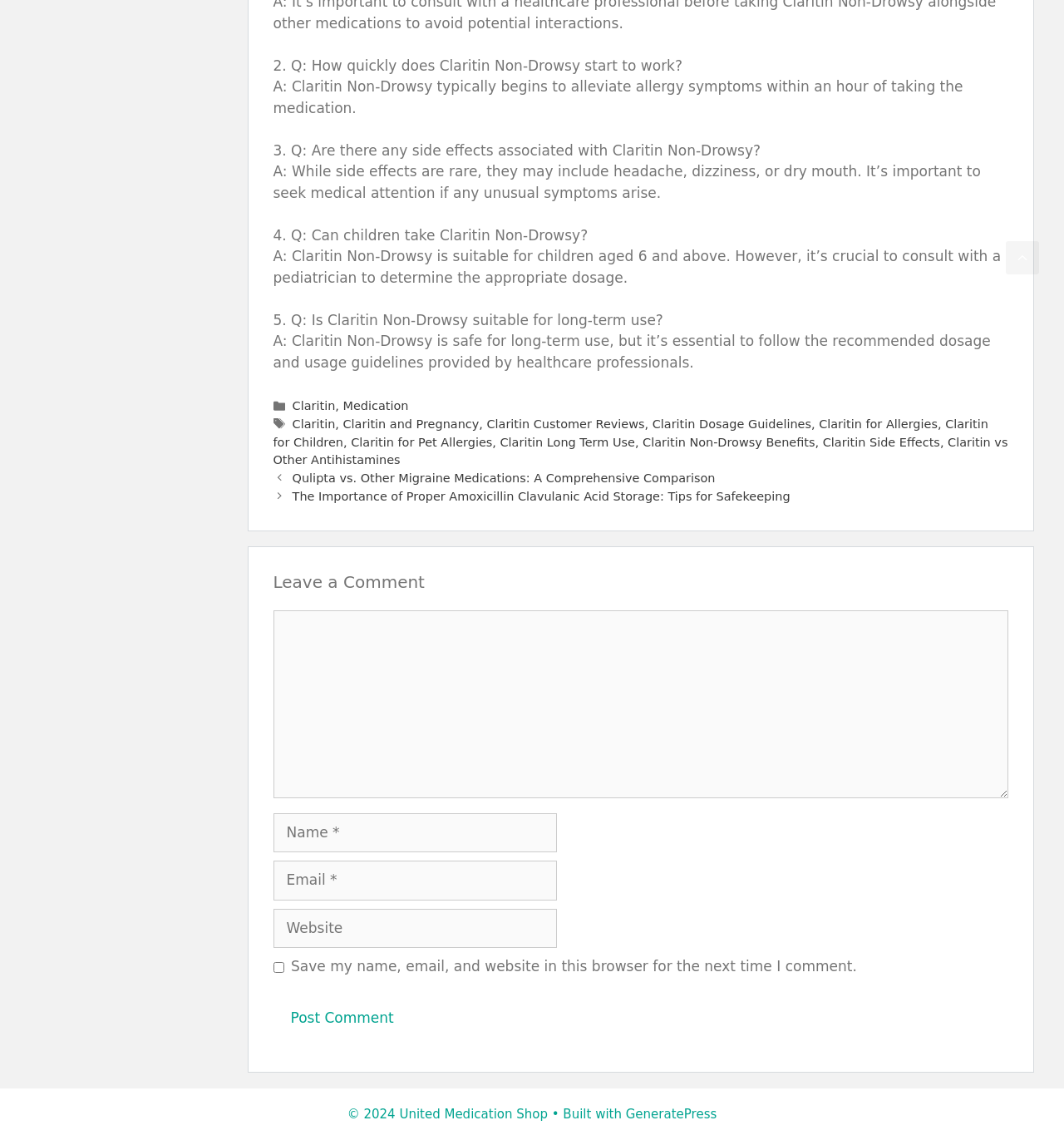Respond to the following question with a brief word or phrase:
What is the copyright year of the United Medication Shop?

2024